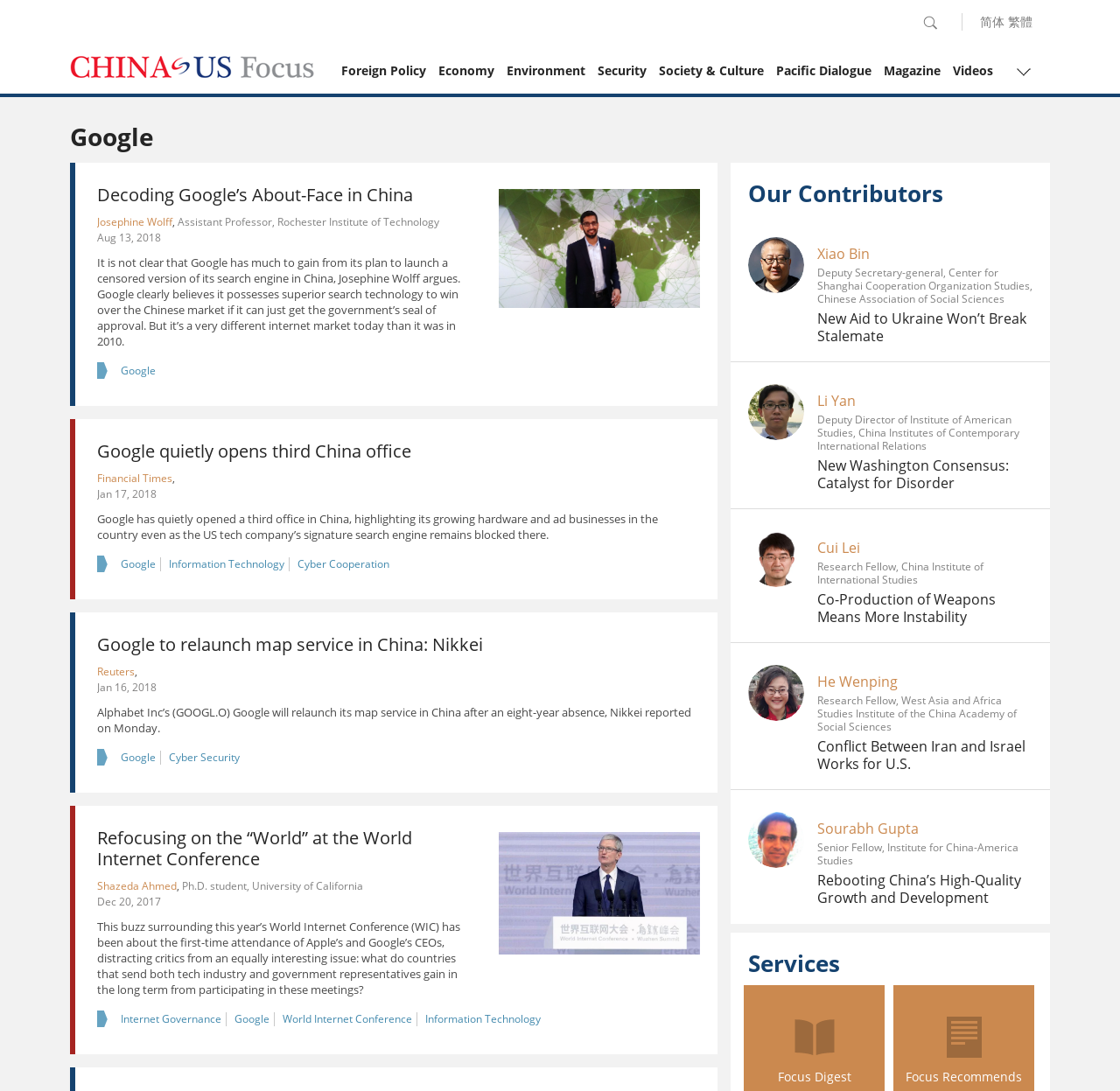How many offices does Google have in China?
Look at the screenshot and provide an in-depth answer.

The text states 'Google has quietly opened a third office in China', implying that Google has a total of three offices in China.